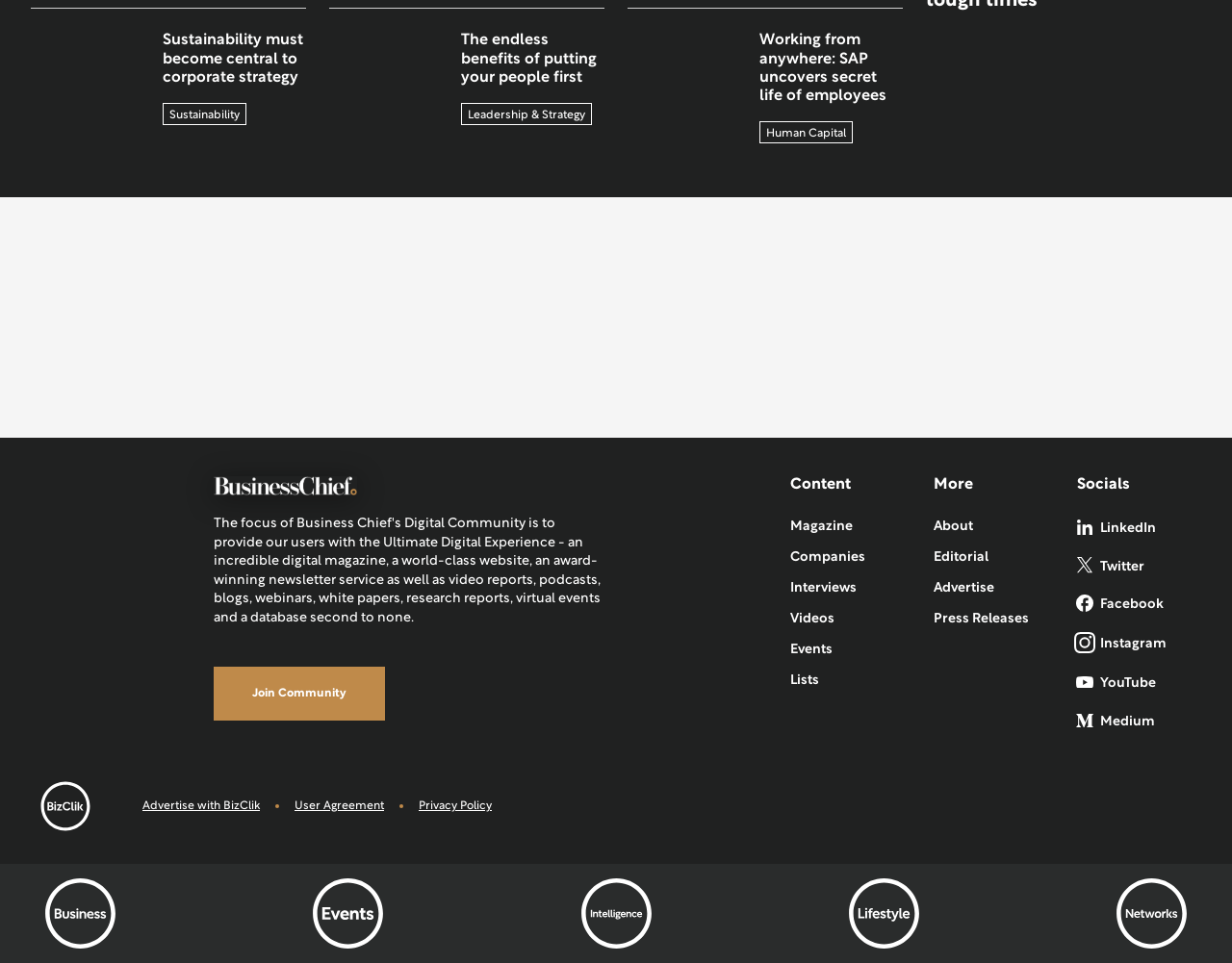Give a one-word or phrase response to the following question: What is the purpose of the 'Join Community' button?

To join a community